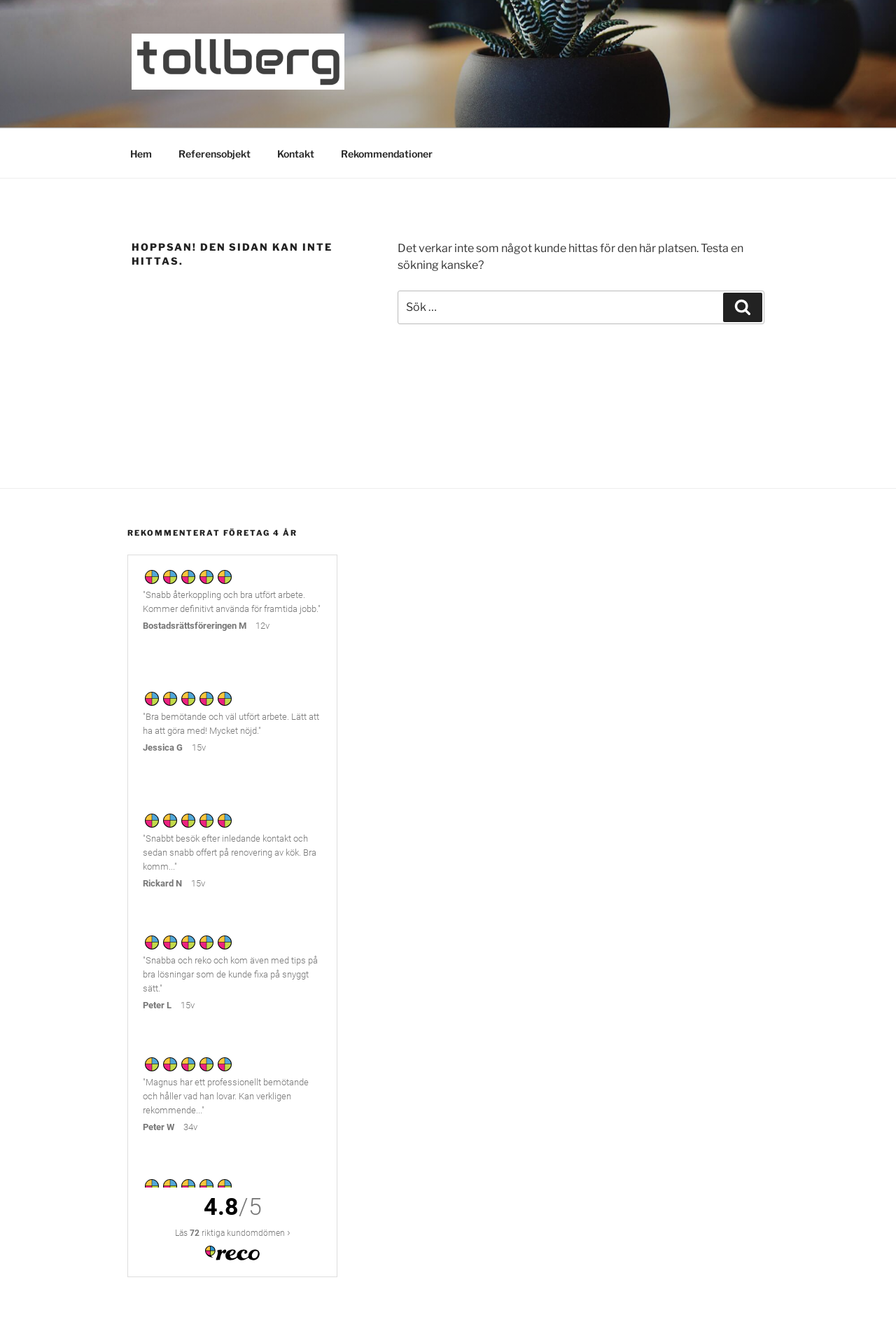Identify the main heading of the webpage and provide its text content.

HOPPSAN! DEN SIDAN KAN INTE HITTAS.